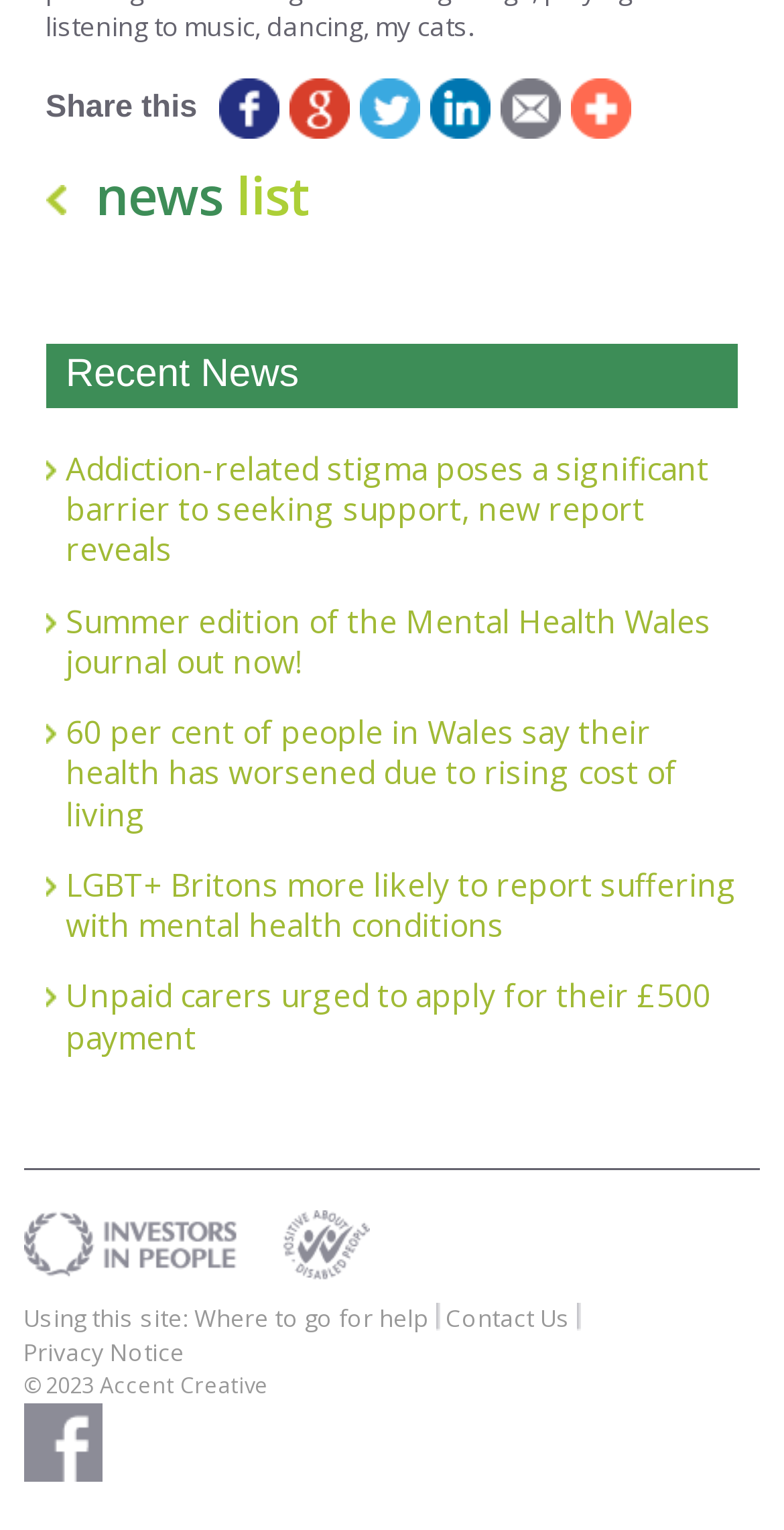Respond to the question with just a single word or phrase: 
What social media platform is represented by the image at the bottom?

Facebook